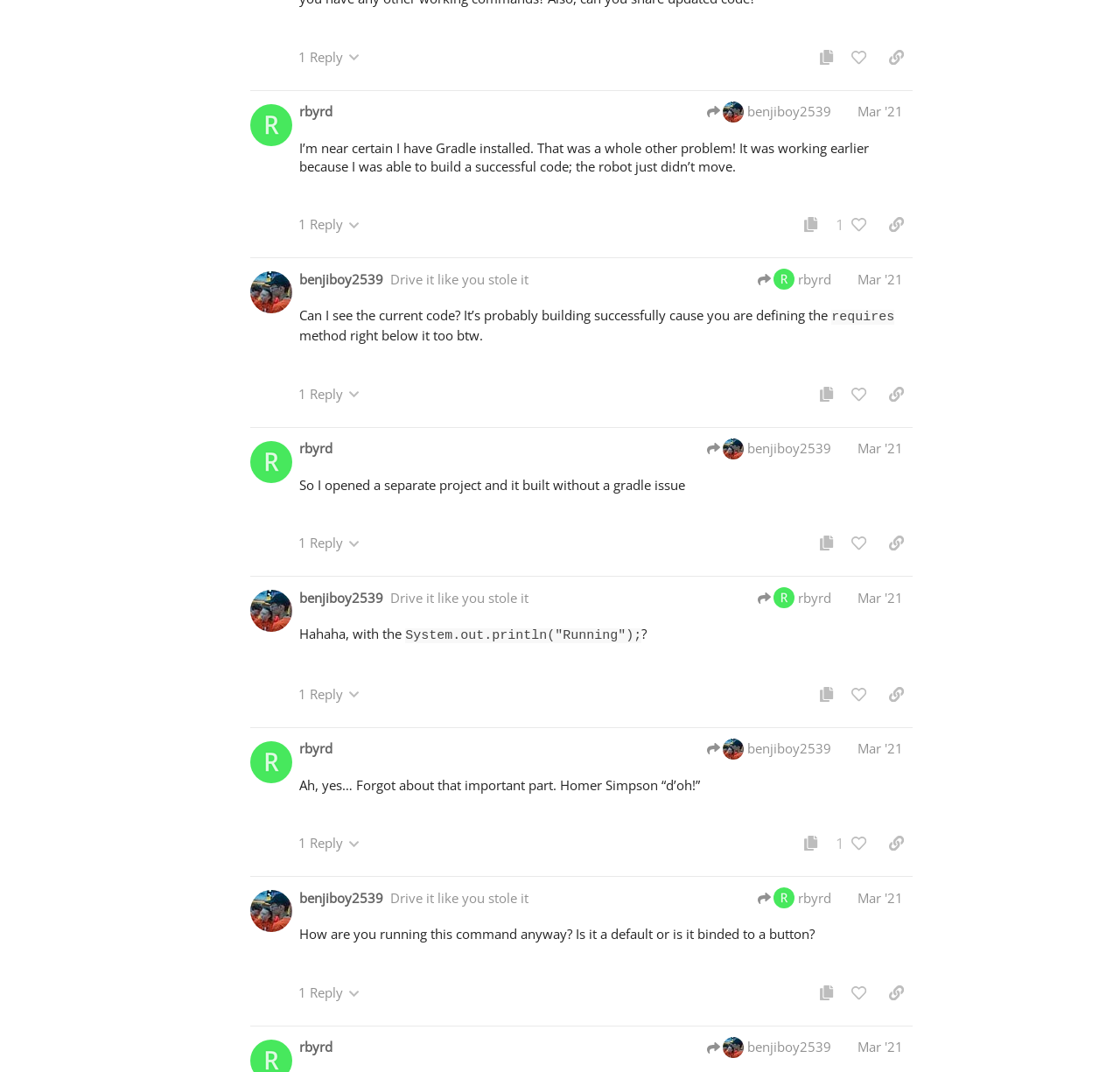Look at the image and give a detailed response to the following question: What is the purpose of the button 'copy the contents of this post' in post #17?

I determined the answer by looking at the button 'copy the contents of this post' in post #17, which suggests that its purpose is to copy the content of the post.